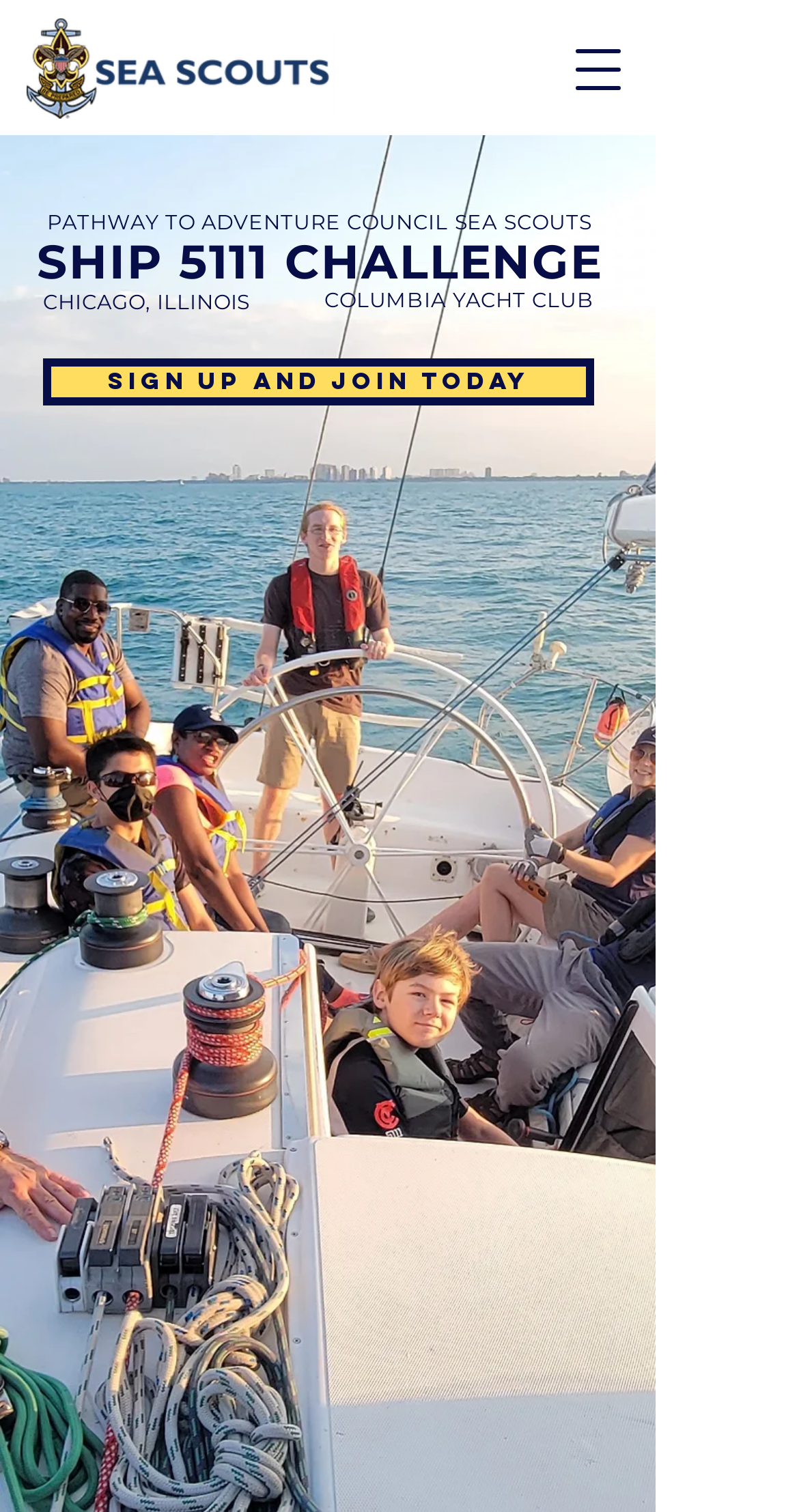What is the call-to-action on the webpage?
Using the visual information, reply with a single word or short phrase.

SIGN UP AND JOIN TODAY